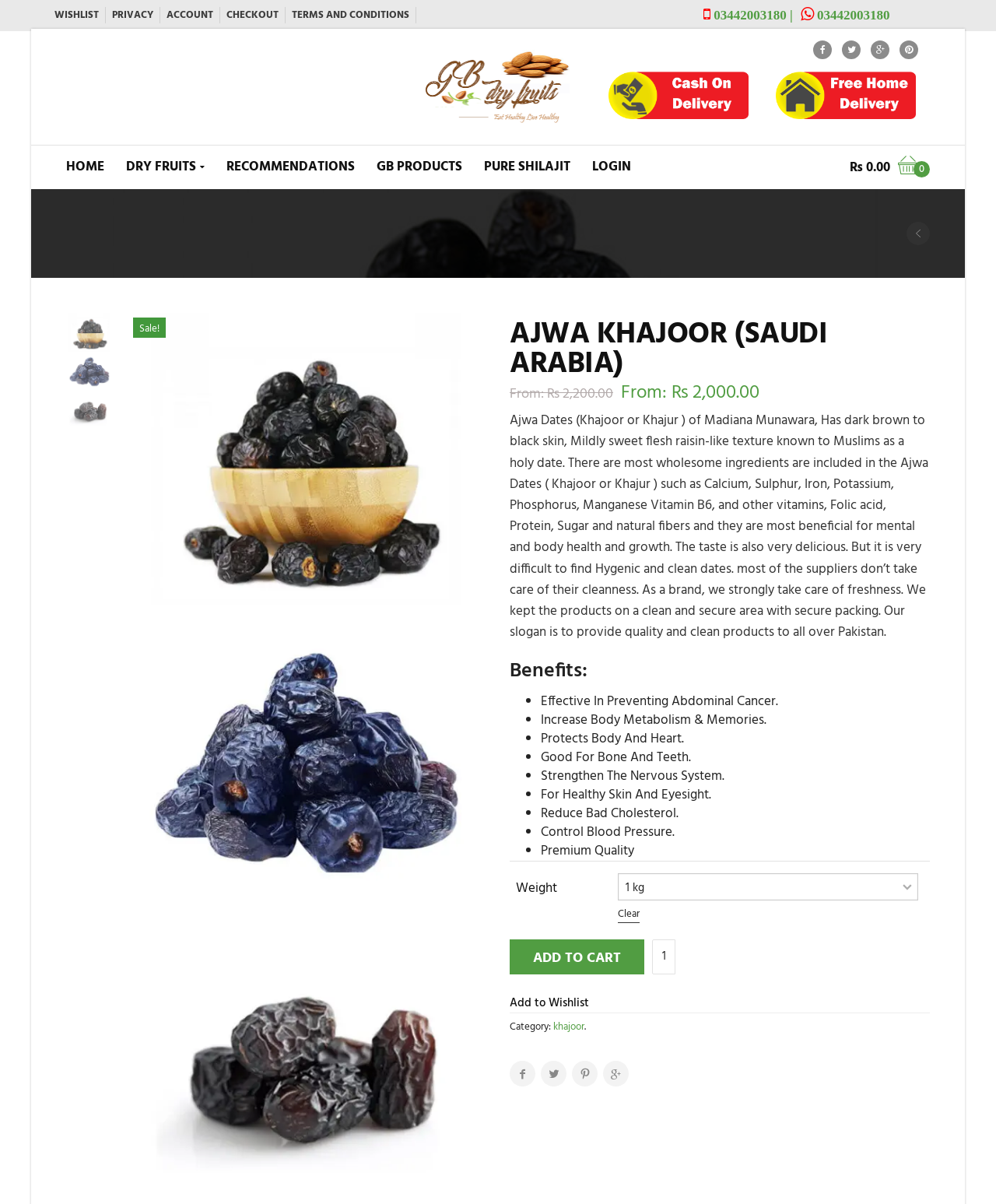What is the category of the Ajwa Khajoor product?
Answer the question with a single word or phrase derived from the image.

Khajoor